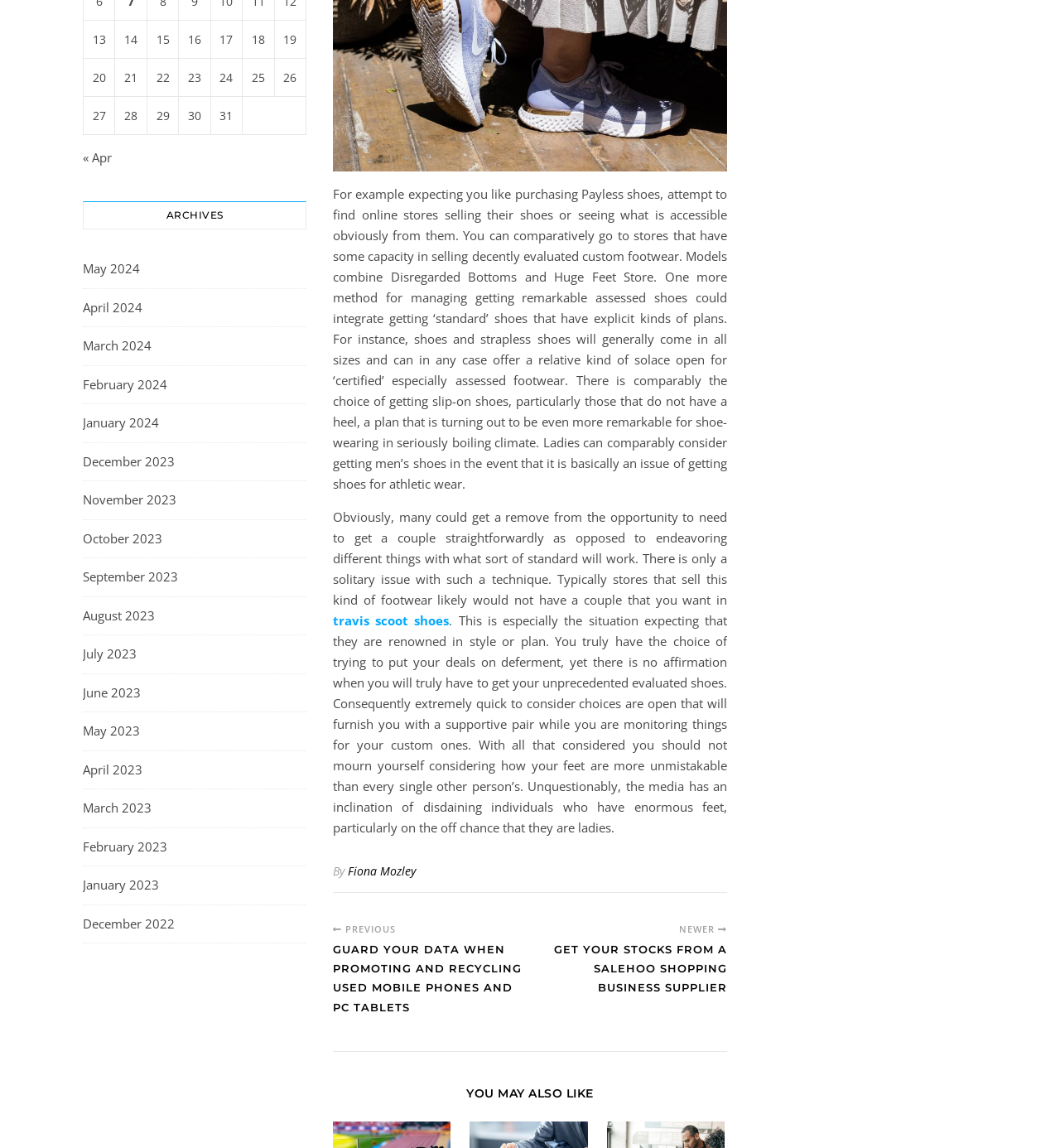Provide a brief response using a word or short phrase to this question:
How many links are there in the 'YOU MAY ALSO LIKE' section?

2